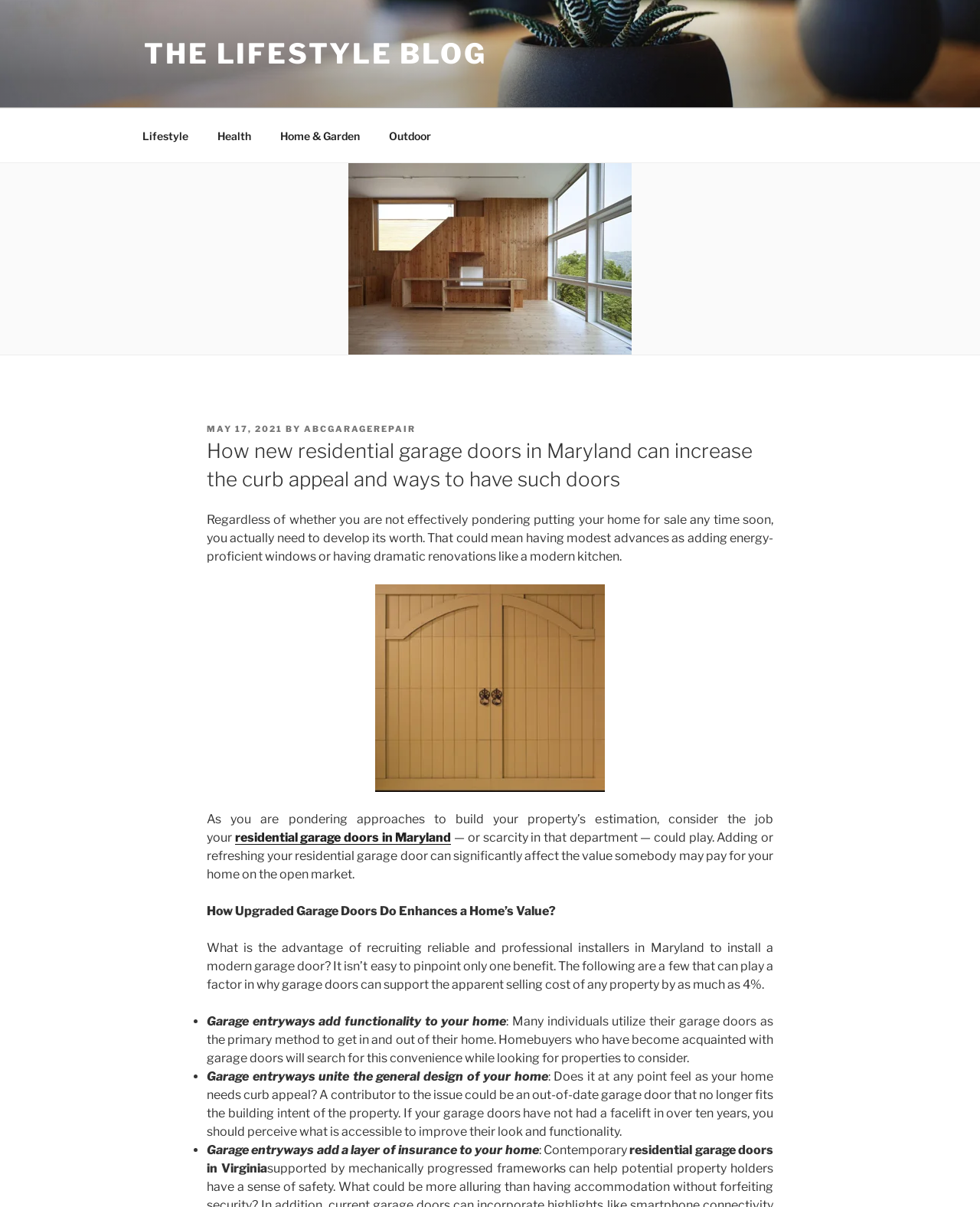Answer this question in one word or a short phrase: What is the primary method of entry and exit for many homeowners?

Garage doors